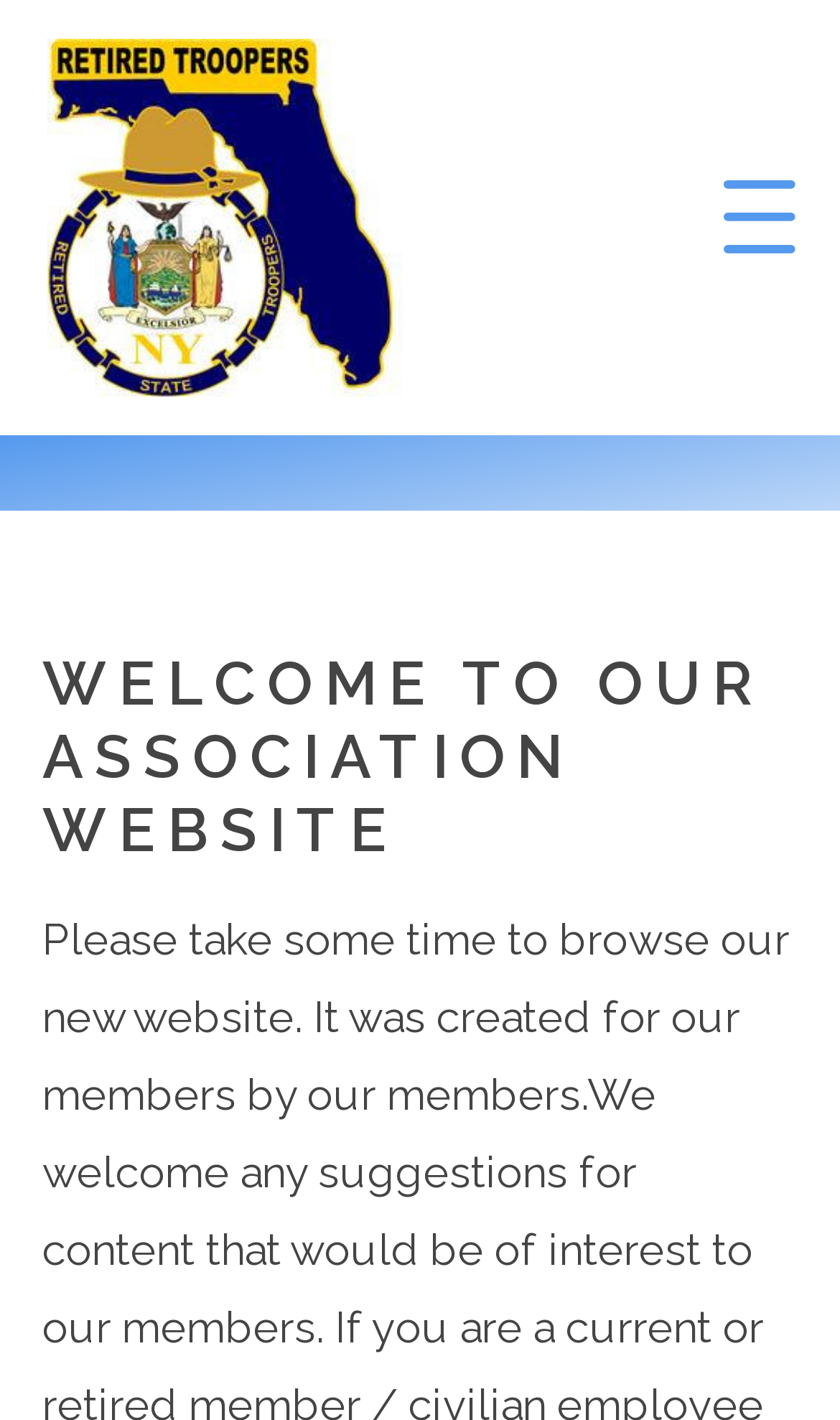Return the bounding box coordinates of the UI element that corresponds to this description: "2020 Reunion Photo’s". The coordinates must be given as four float numbers in the range of 0 and 1, [left, top, right, bottom].

[0.05, 0.717, 0.86, 0.779]